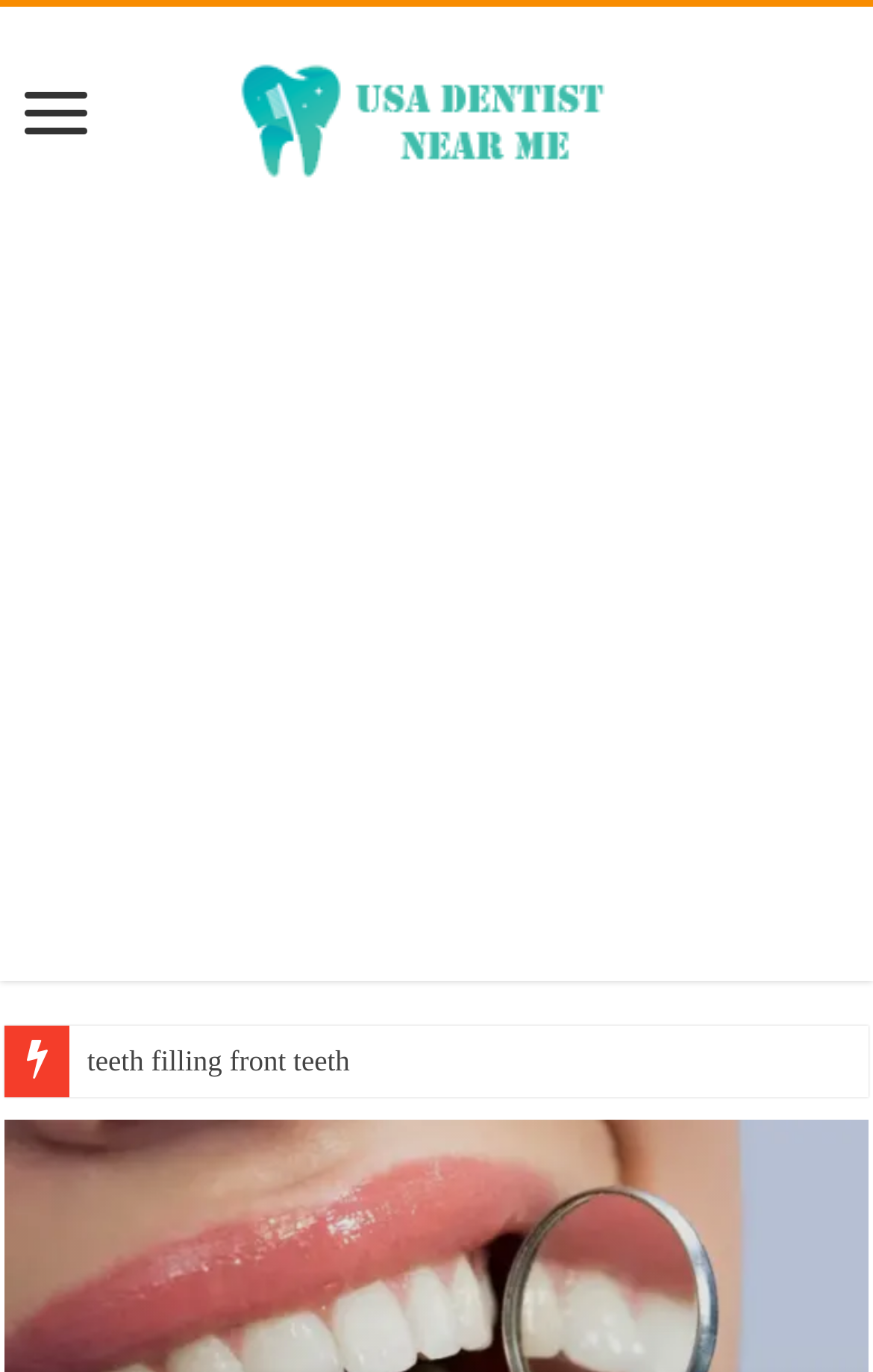Provide a one-word or short-phrase response to the question:
What is the text of the first link?

dentist near me